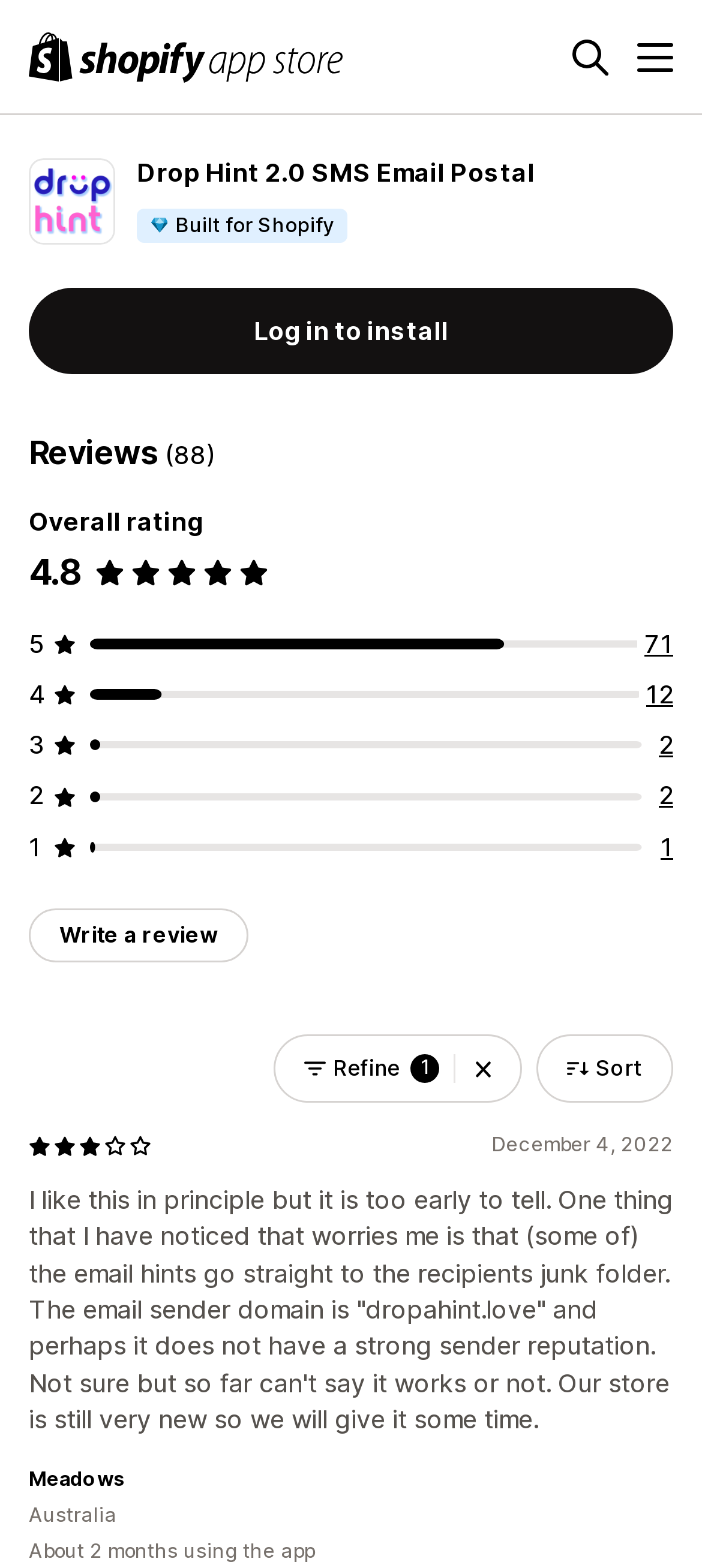Please provide a comprehensive answer to the question below using the information from the image: What is the rating of the Drop Hint 2.0 app?

I found the rating by looking at the overall rating section, which displays '4.8 out of 5 stars'.